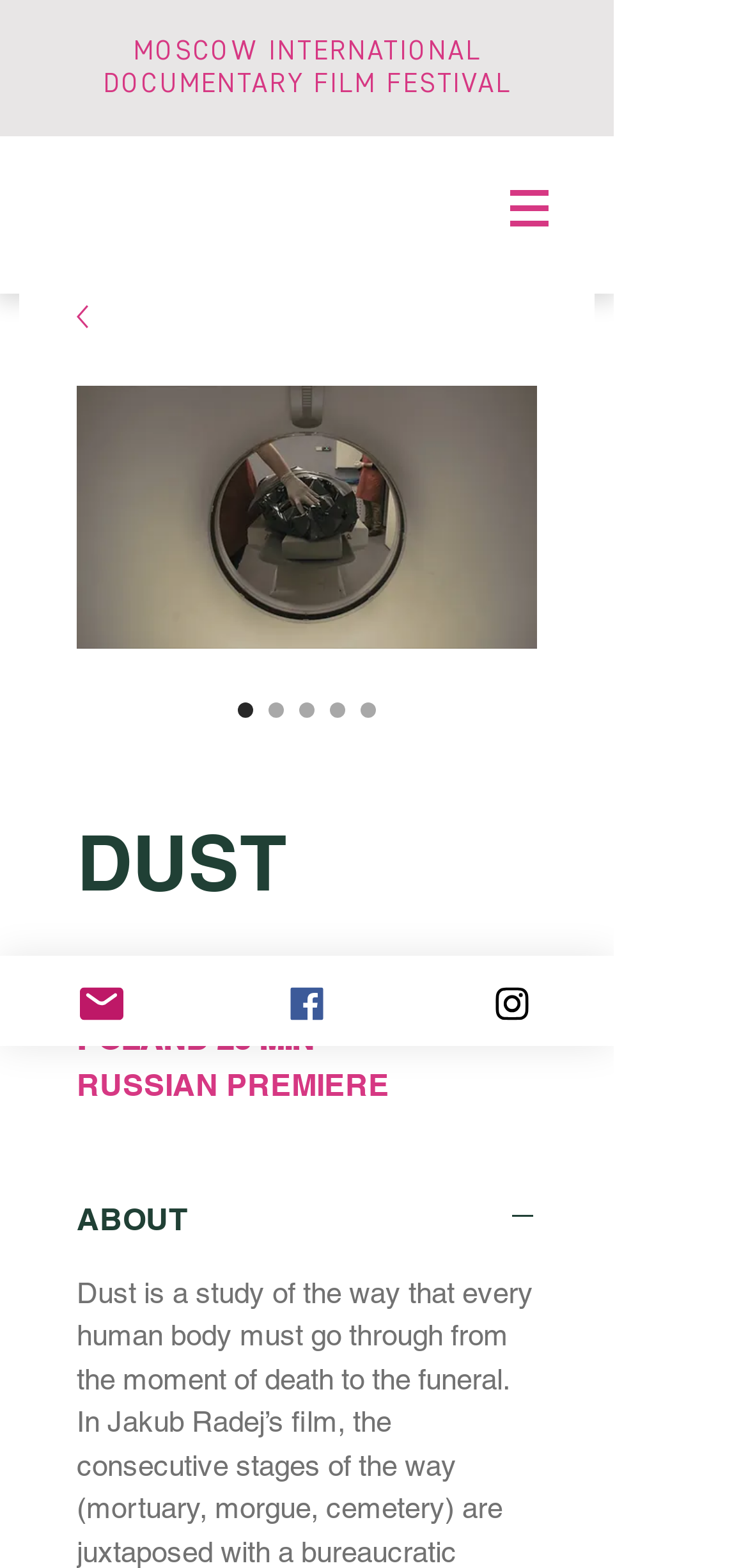What is the type of the 'DUST' element?
Based on the image, give a one-word or short phrase answer.

Radio